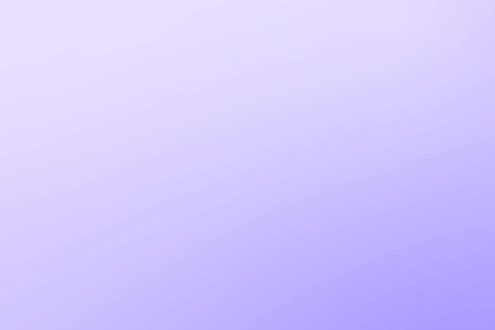What themes are encapsulated by the idea of 'prioritize with confidence'?
Using the image, give a concise answer in the form of a single word or short phrase.

Productivity and focus